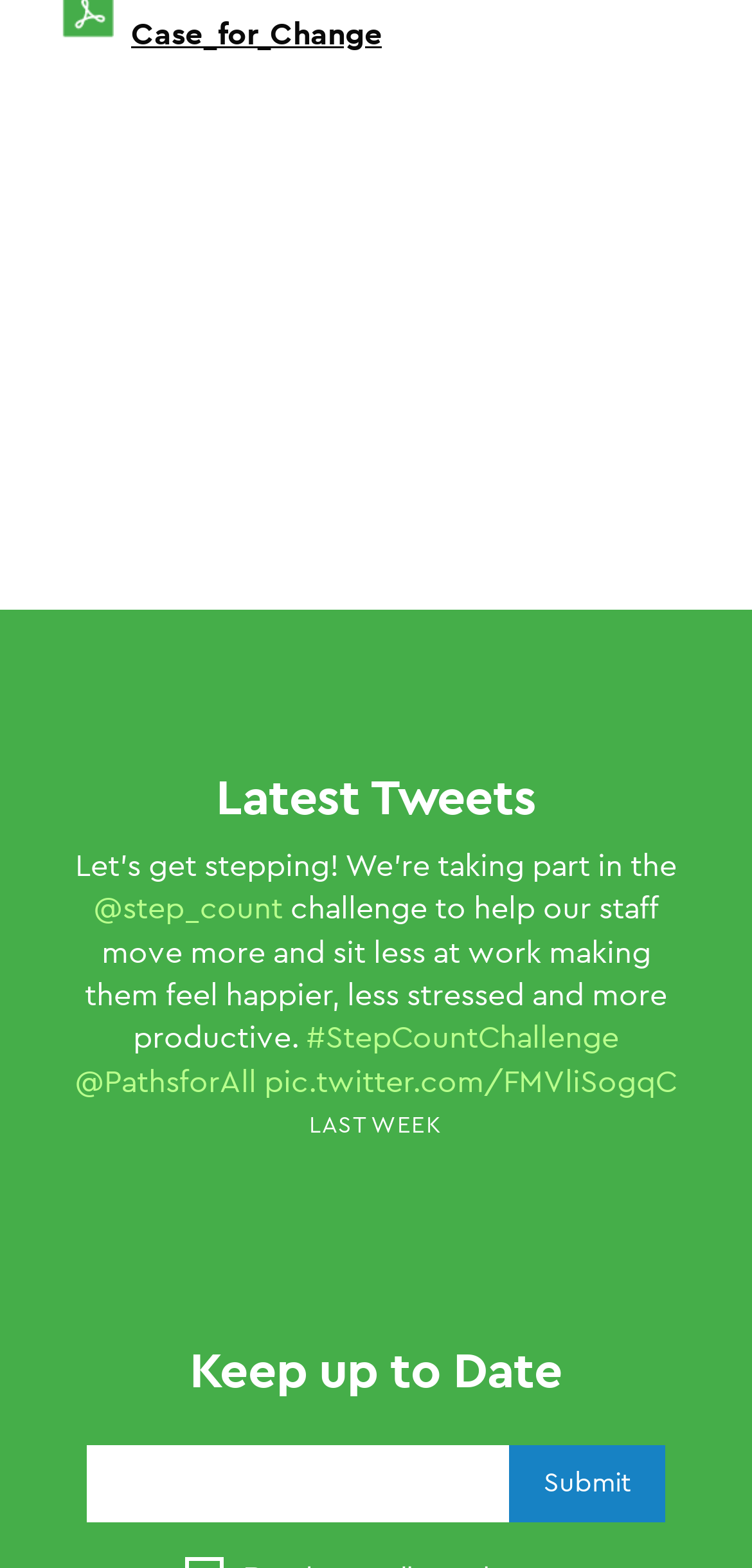Please give a succinct answer to the question in one word or phrase:
What is the text on the button at the bottom?

Submit